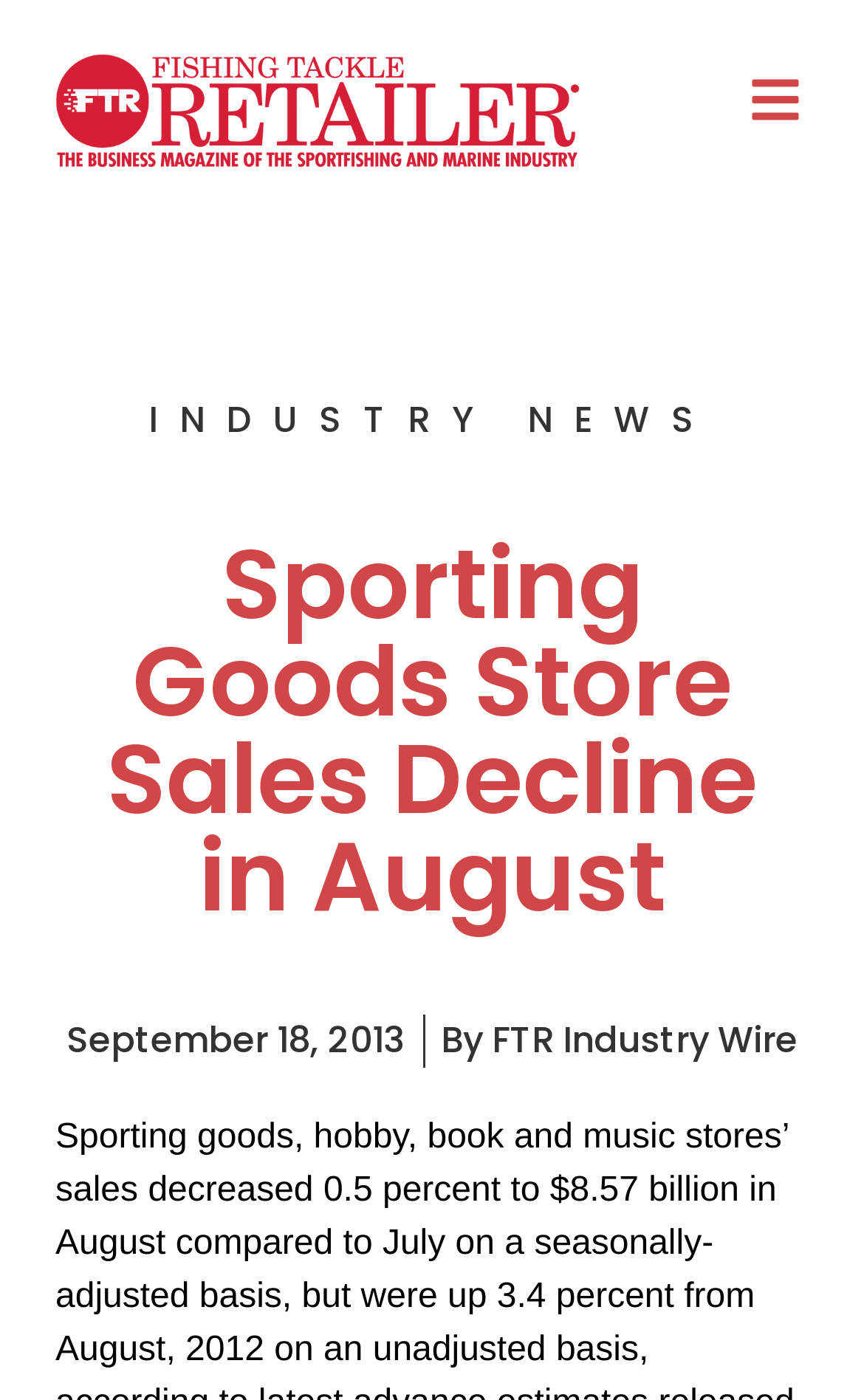Illustrate the webpage with a detailed description.

The webpage appears to be an article from a business magazine, specifically focused on the sportfishing industry. At the top, there are two links, one on the left and one on the right, which may be navigation links or advertisements. Below these links, there is a heading that reads "Sporting Goods Store Sales Decline in August", which is the main title of the article. 

To the left of the heading, there is a section labeled "INDUSTRY NEWS", indicating that the article is categorized under industry news. 

Further down, there is a timestamp with the date "September 18, 2013", accompanied by the text "By FTR Industry Wire", suggesting that the article was published on that date and written by FTR Industry Wire.